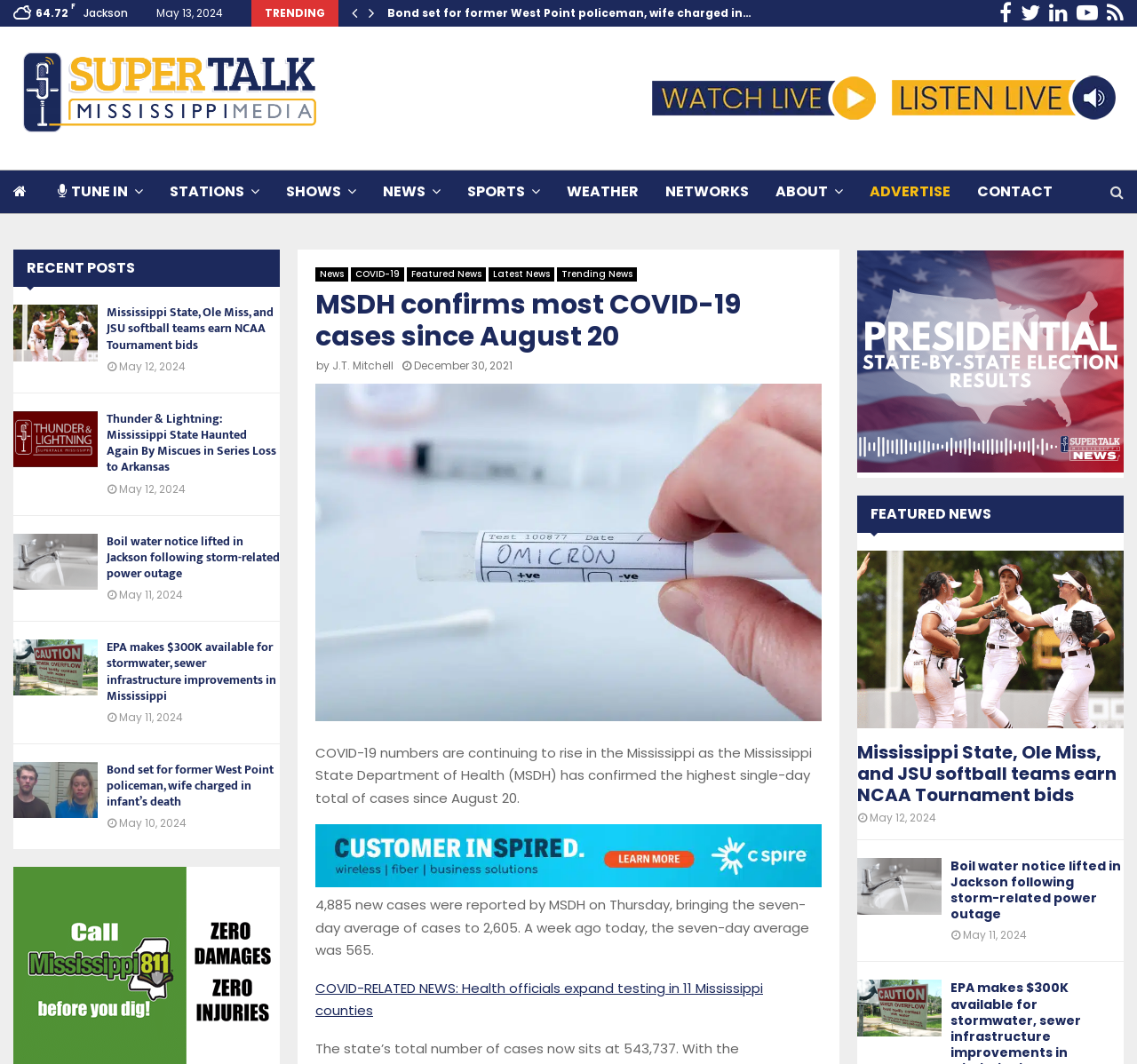Given the following UI element description: "Facebook", find the bounding box coordinates in the webpage screenshot.

[0.879, 0.0, 0.89, 0.025]